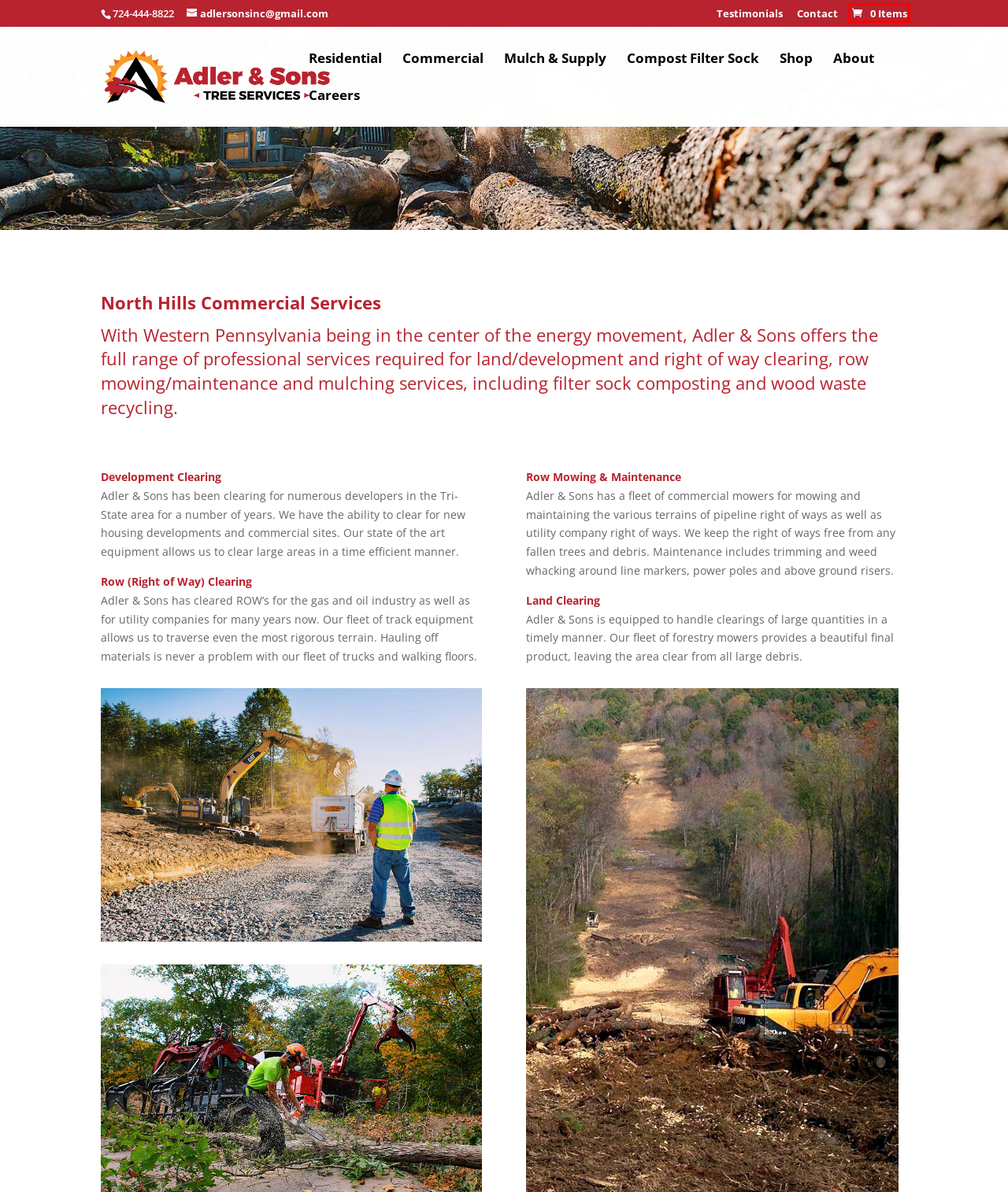Examine the screenshot of a webpage featuring a red bounding box and identify the best matching webpage description for the new page that results from clicking the element within the box. Here are the options:
A. Compost Filter Sock | Adler & Sons
B. Tree Service Testimonials | Adler and Sons
C. Cart - Adler & Sons
D. Gibsonia Tree Service Mulch & Supply | Adler & Sons
E. Careers Page - Adler & Sons
F. Residential Tree Services | Adler and Sons
G. Contact Us | Adler and Sons
H. Commercial Tree Services | Adler and Sons

C